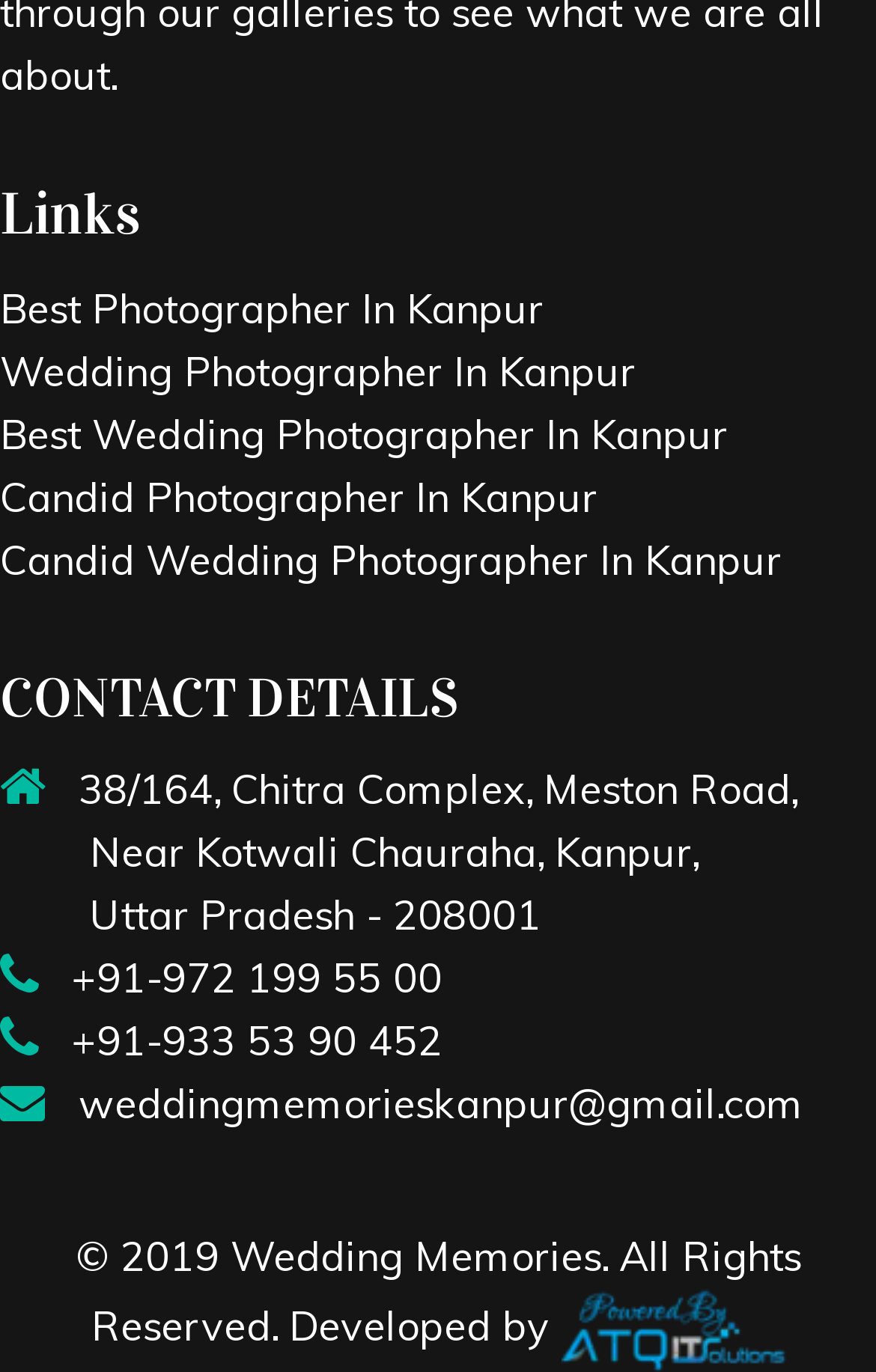What is the email address of Wedding Memories?
Use the image to answer the question with a single word or phrase.

weddingmemorieskanpur@gmail.com